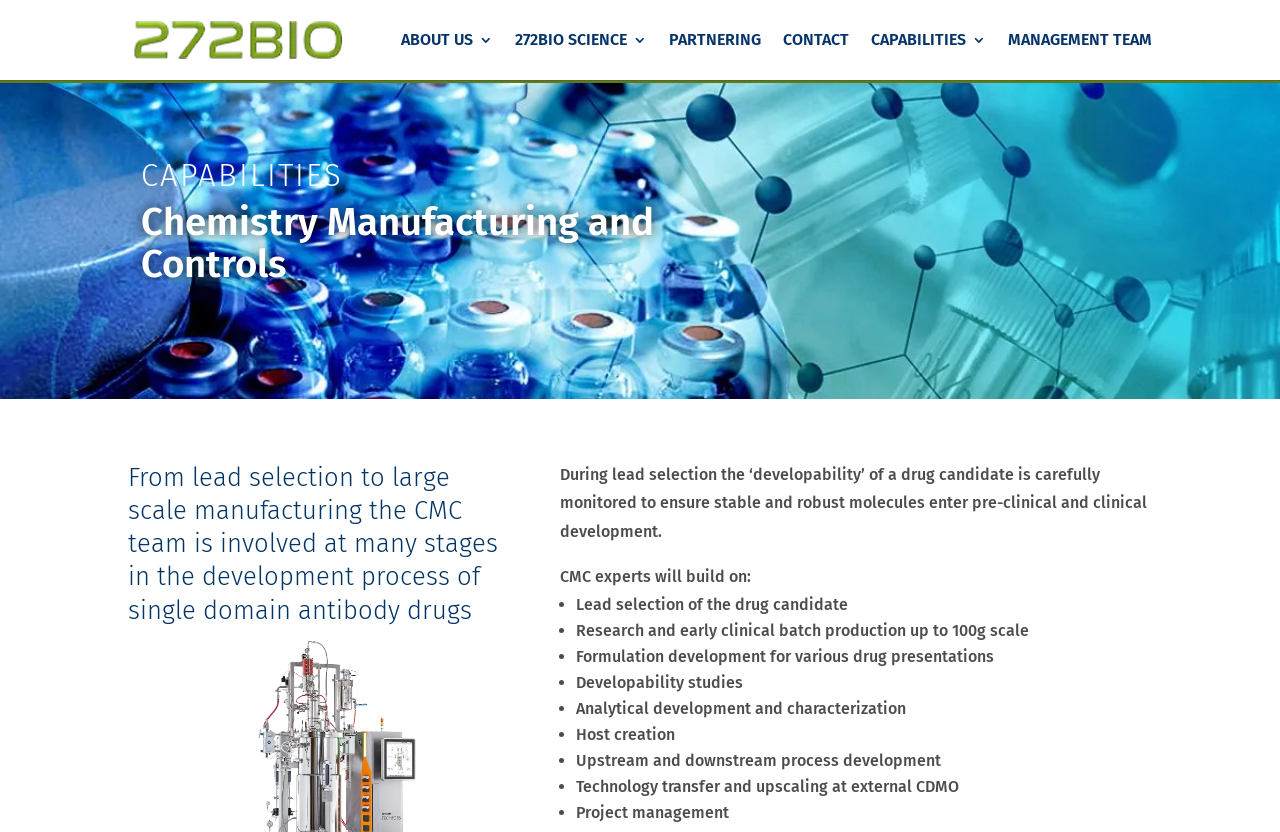Produce an elaborate caption capturing the essence of the webpage.

The webpage is about Chemistry Manufacturing and Controls, specifically 272Bio. At the top left, there is a link and an image, both labeled "272Bio". Below this, there are three headings: "ABOUT US", "272BIO SCIENCE", and a series of links including "PARTNERING", "CONTACT", "CAPABILITIES 3", and "MANAGEMENT TEAM". 

The main content of the page is divided into sections. The first section has a heading "CAPABILITIES" and a subheading "Chemistry Manufacturing and Controls". Below this, there is a paragraph describing the role of the CMC team in the development process of single domain antibody drugs. 

The next section has a heading that spans across the page, describing the stages in the development process where the CMC team is involved. Below this, there is a list of bullet points, each describing a specific stage, including lead selection, research and early clinical batch production, formulation development, developability studies, analytical development and characterization, host creation, upstream and downstream process development, technology transfer, and project management.